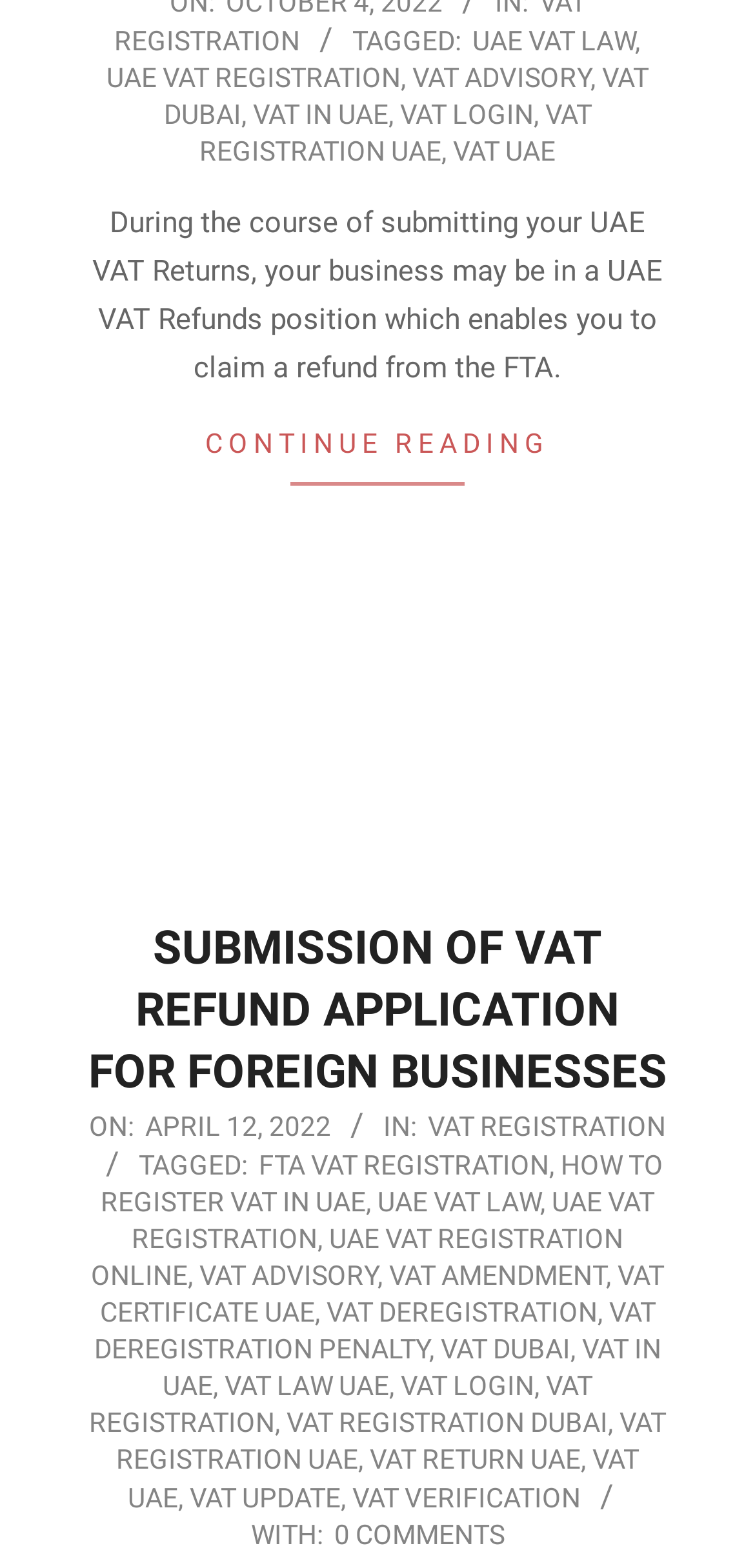How many links are there on the webpage?
Please answer using one word or phrase, based on the screenshot.

More than 20